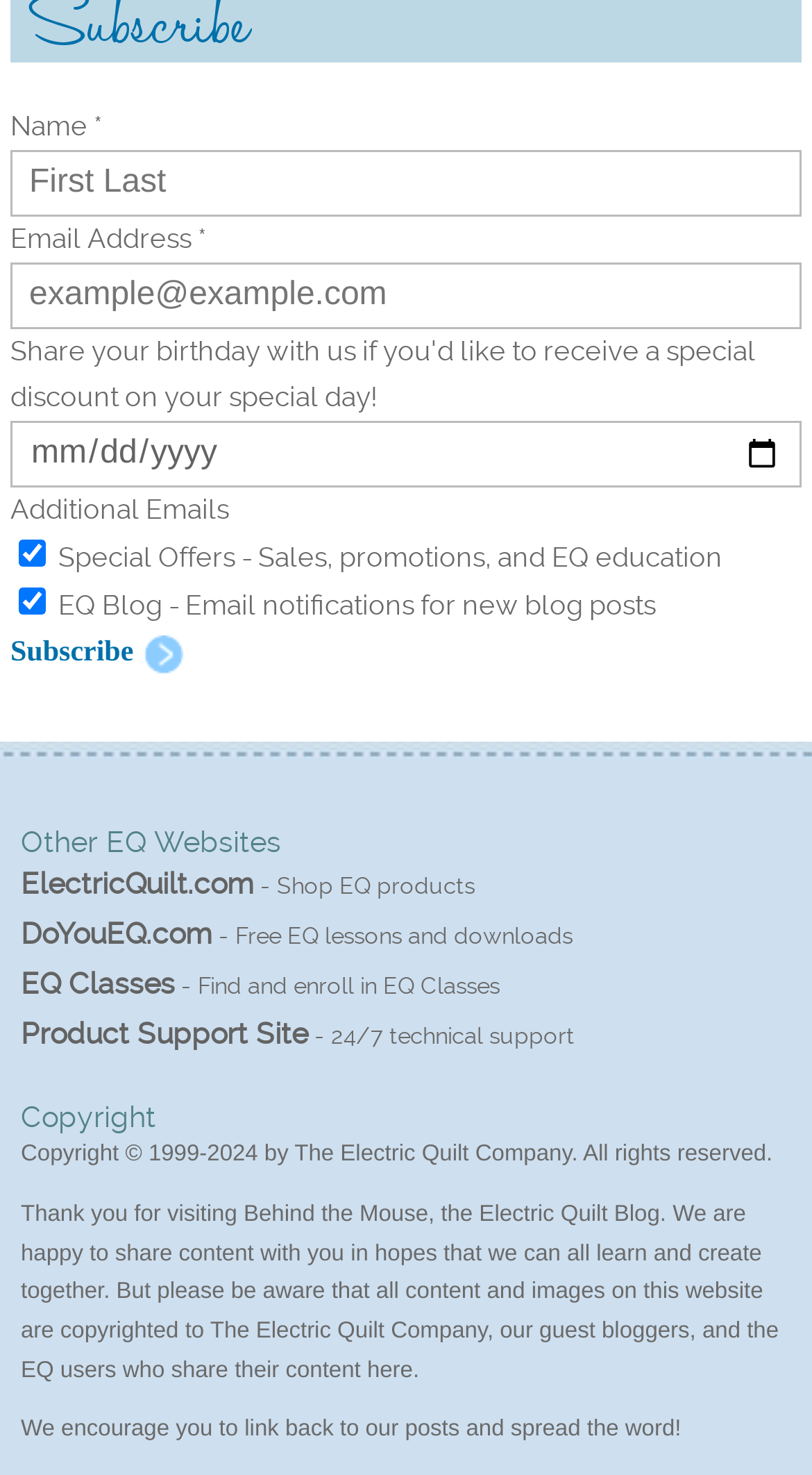Can you find the bounding box coordinates for the element to click on to achieve the instruction: "Check the box for special offers"?

[0.023, 0.366, 0.056, 0.384]